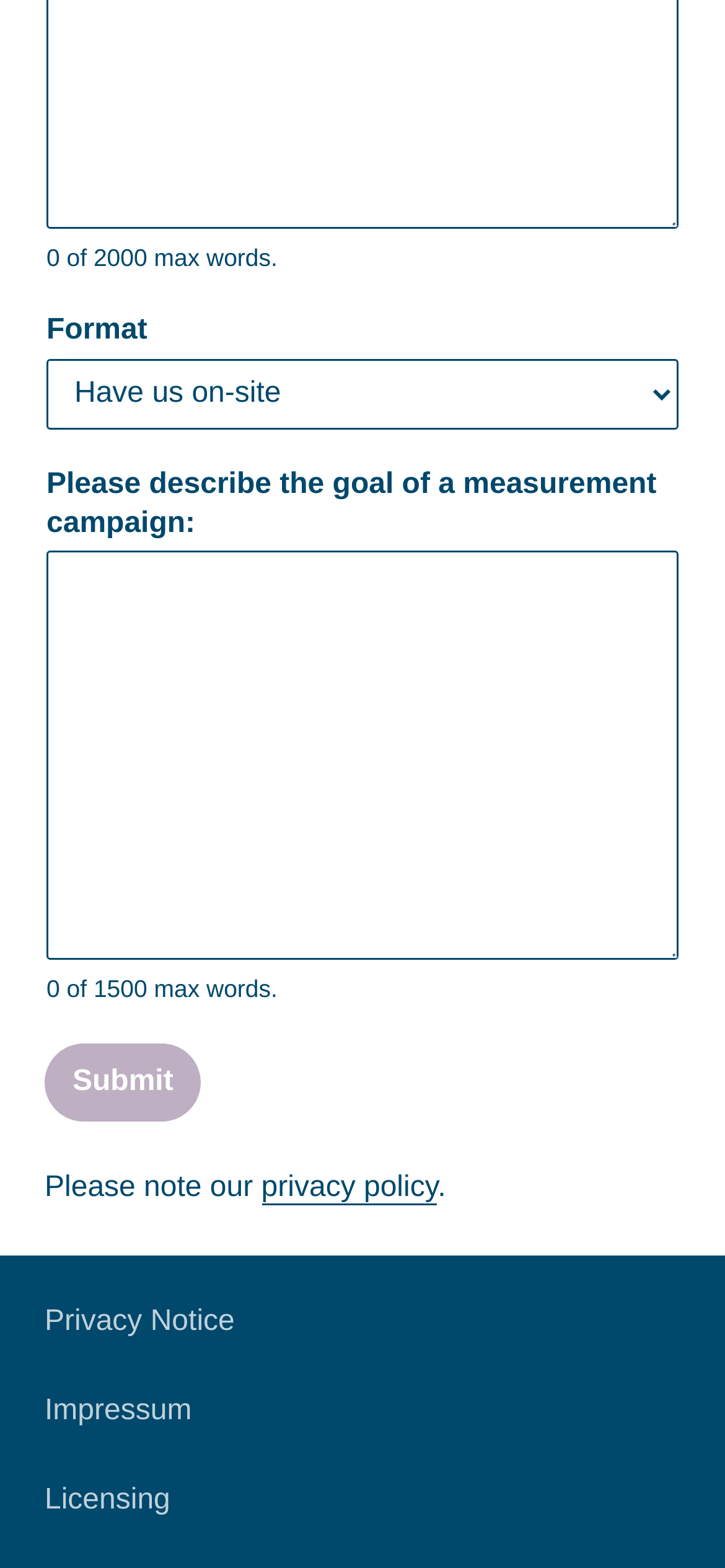Respond with a single word or phrase to the following question: What is the button at the bottom of the page for?

Submit